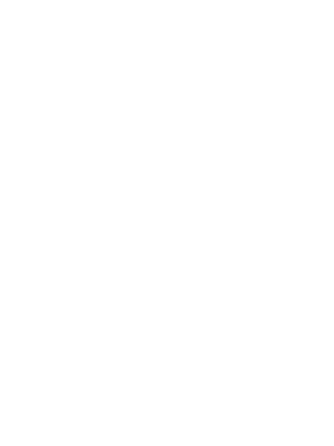Reply to the question below using a single word or brief phrase:
What is the purpose of the image?

To inspire potential homeowners